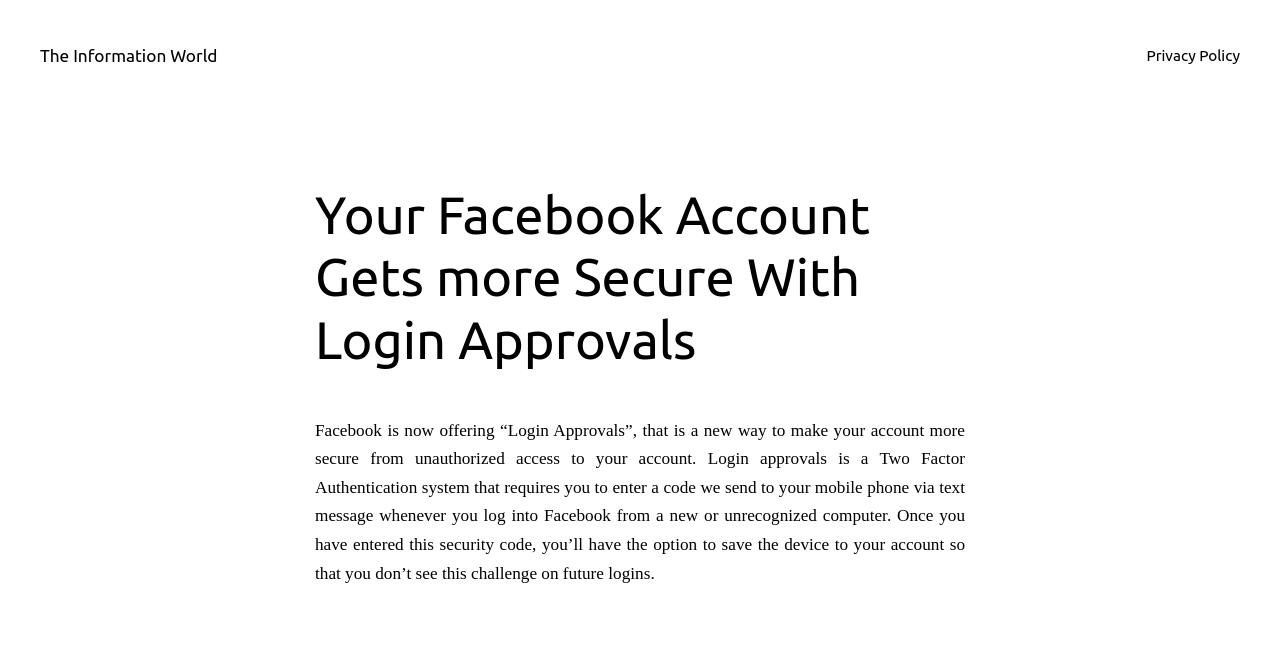Given the element description Privacy Policy, identify the bounding box coordinates for the UI element on the webpage screenshot. The format should be (top-left x, top-left y, bottom-right x, bottom-right y), with values between 0 and 1.

[0.896, 0.067, 0.969, 0.105]